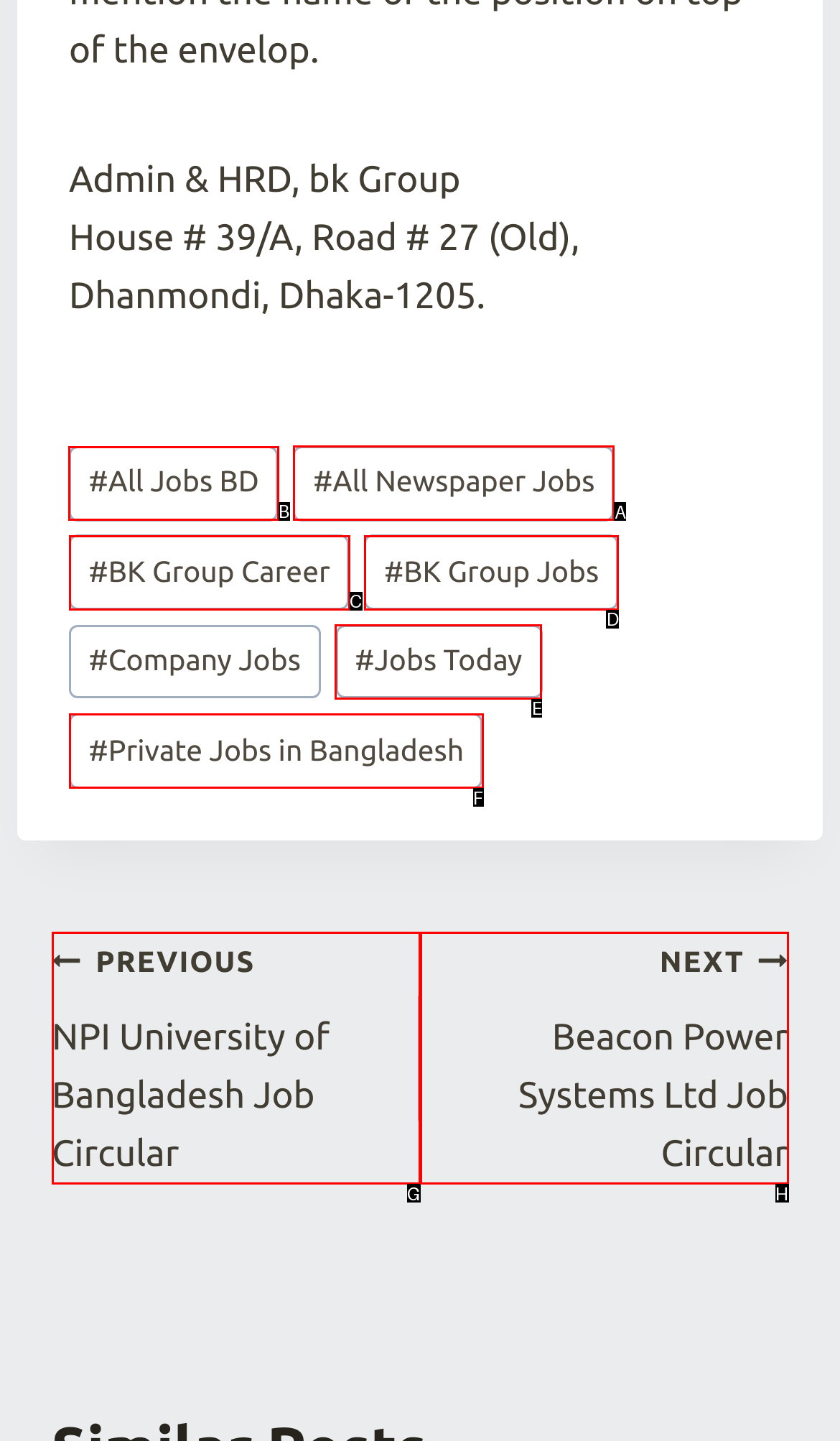Which option should I select to accomplish the task: View all jobs in Bangladesh? Respond with the corresponding letter from the given choices.

B